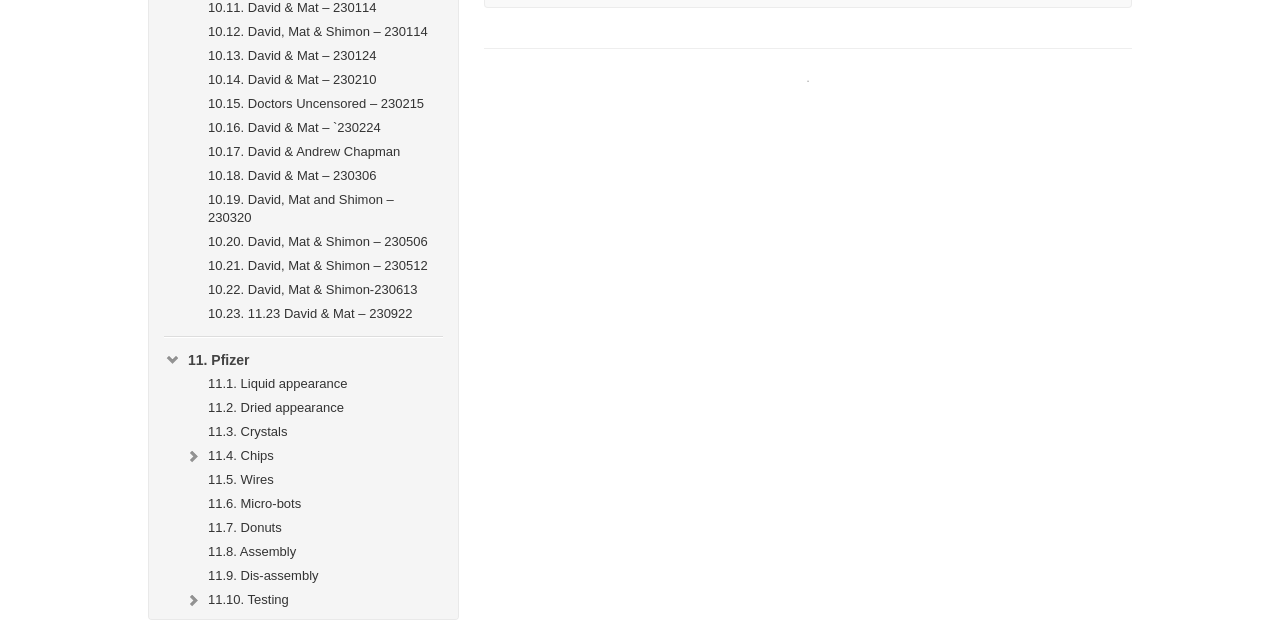Provide the bounding box for the UI element matching this description: "11.1. Liquid appearance".

[0.144, 0.581, 0.346, 0.619]